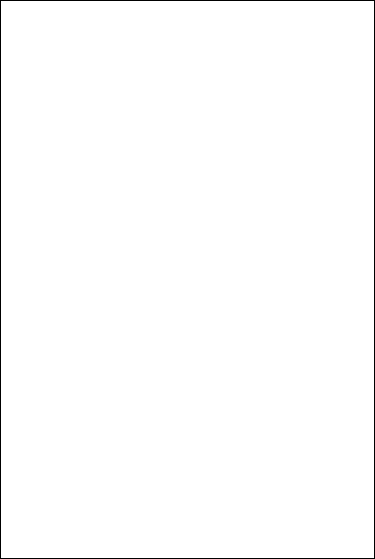Is there any visible content in the image?
Carefully analyze the image and provide a detailed answer to the question.

The caption explicitly states that there is no visible content in the image, leaving room for speculation about its intended purpose.